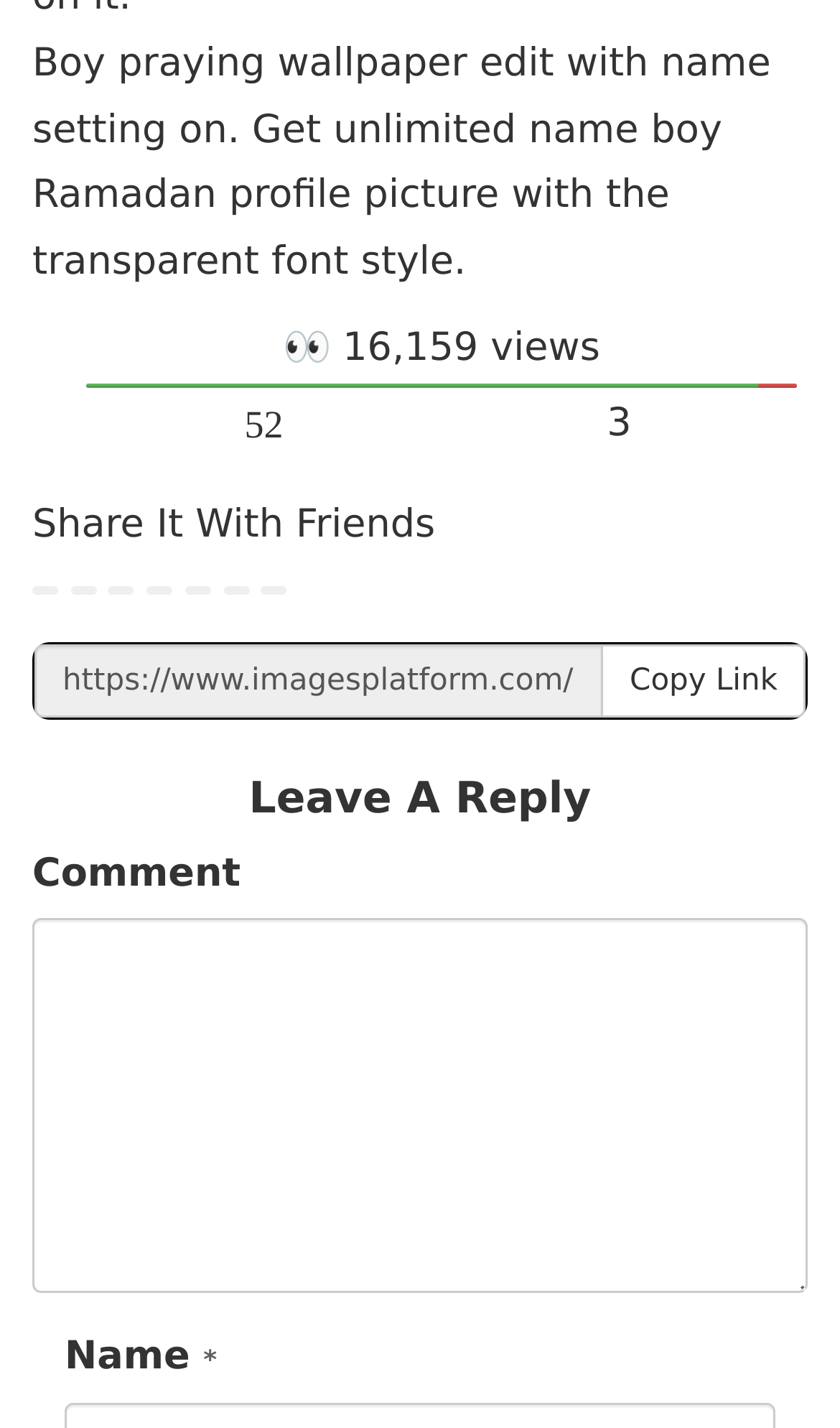Determine the bounding box coordinates of the section I need to click to execute the following instruction: "Copy the link". Provide the coordinates as four float numbers between 0 and 1, i.e., [left, top, right, bottom].

[0.716, 0.451, 0.959, 0.502]